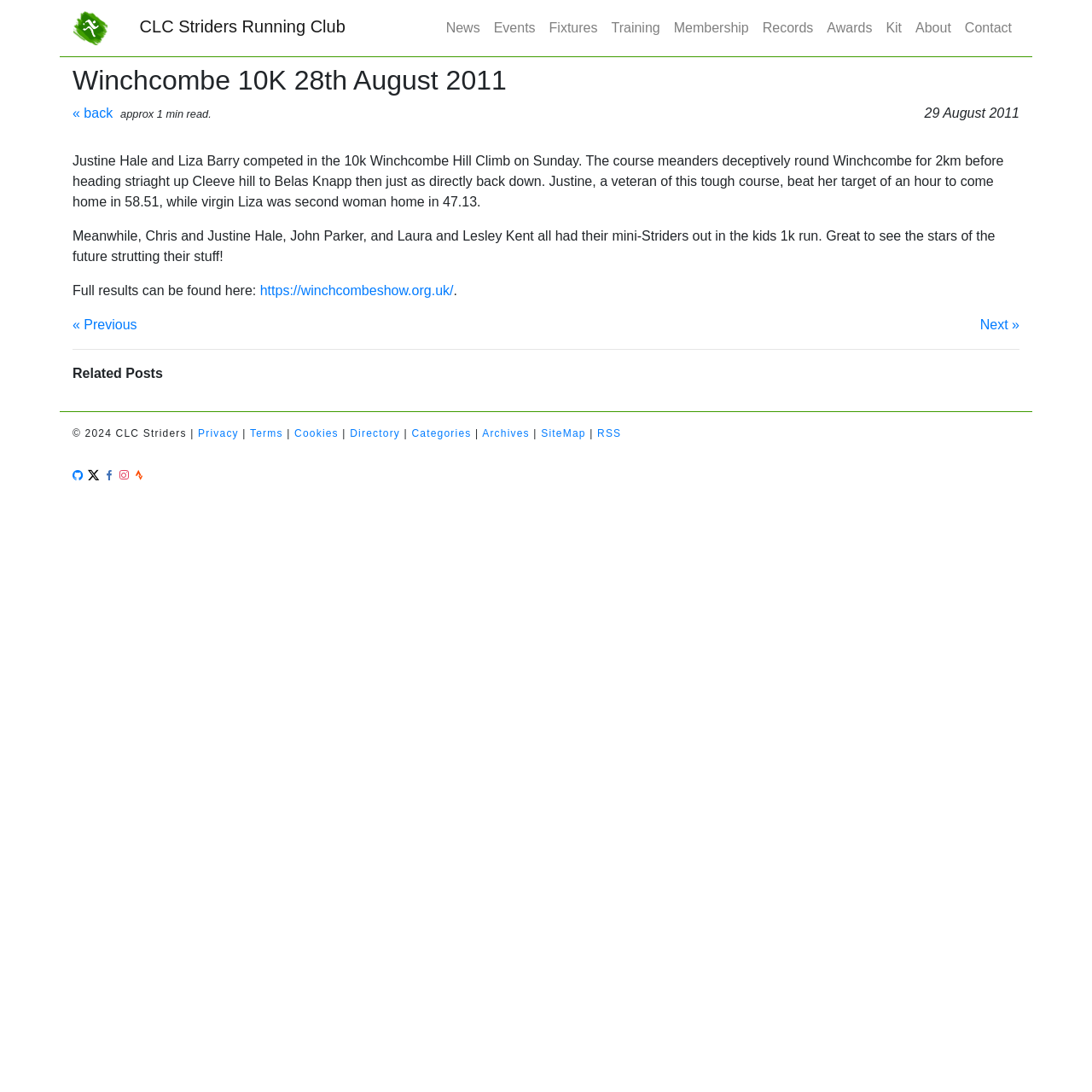Could you highlight the region that needs to be clicked to execute the instruction: "Read the article about Winchcombe 10K"?

[0.066, 0.059, 0.934, 0.089]